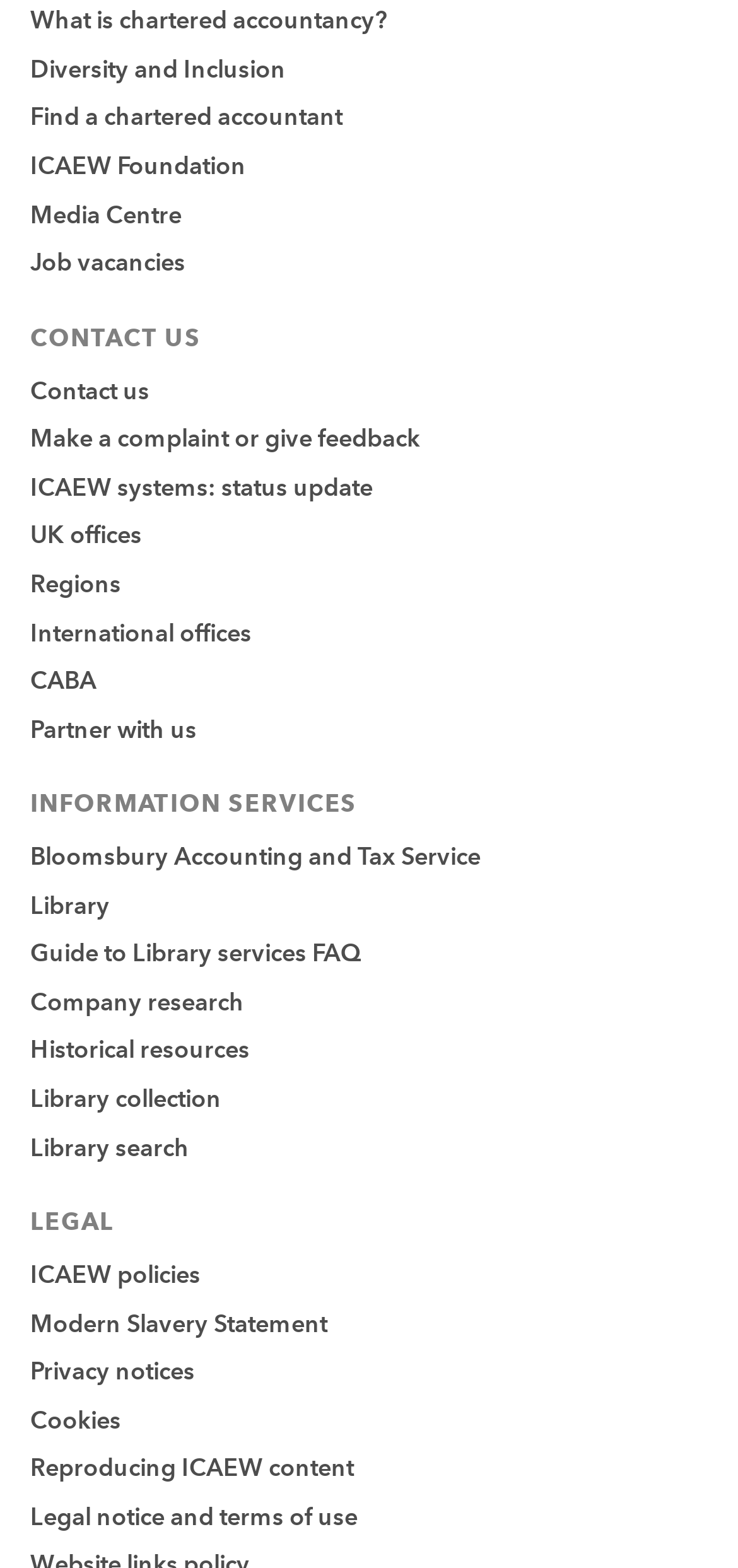Give a concise answer of one word or phrase to the question: 
What is the purpose of the 'CONTACT US' section?

To provide contact information